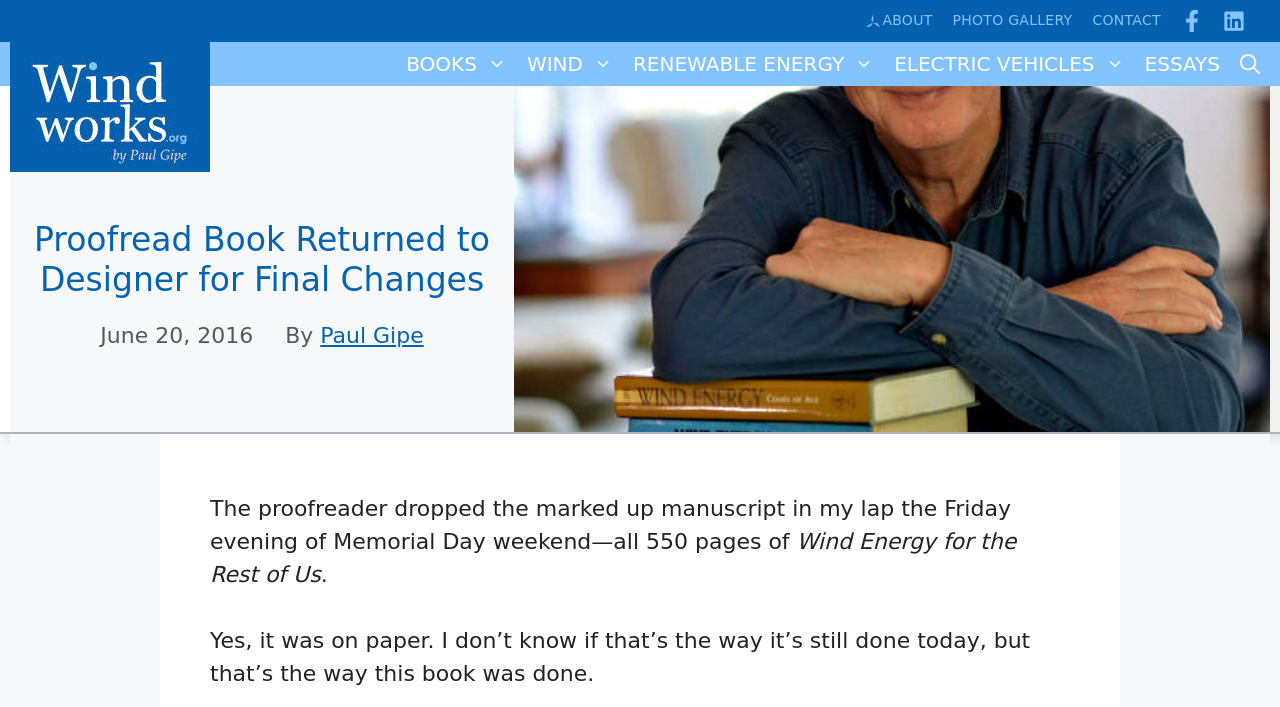Identify and provide the bounding box coordinates of the UI element described: "Contact". The coordinates should be formatted as [left, top, right, bottom], with each number being a float between 0 and 1.

[0.853, 0.014, 0.907, 0.044]